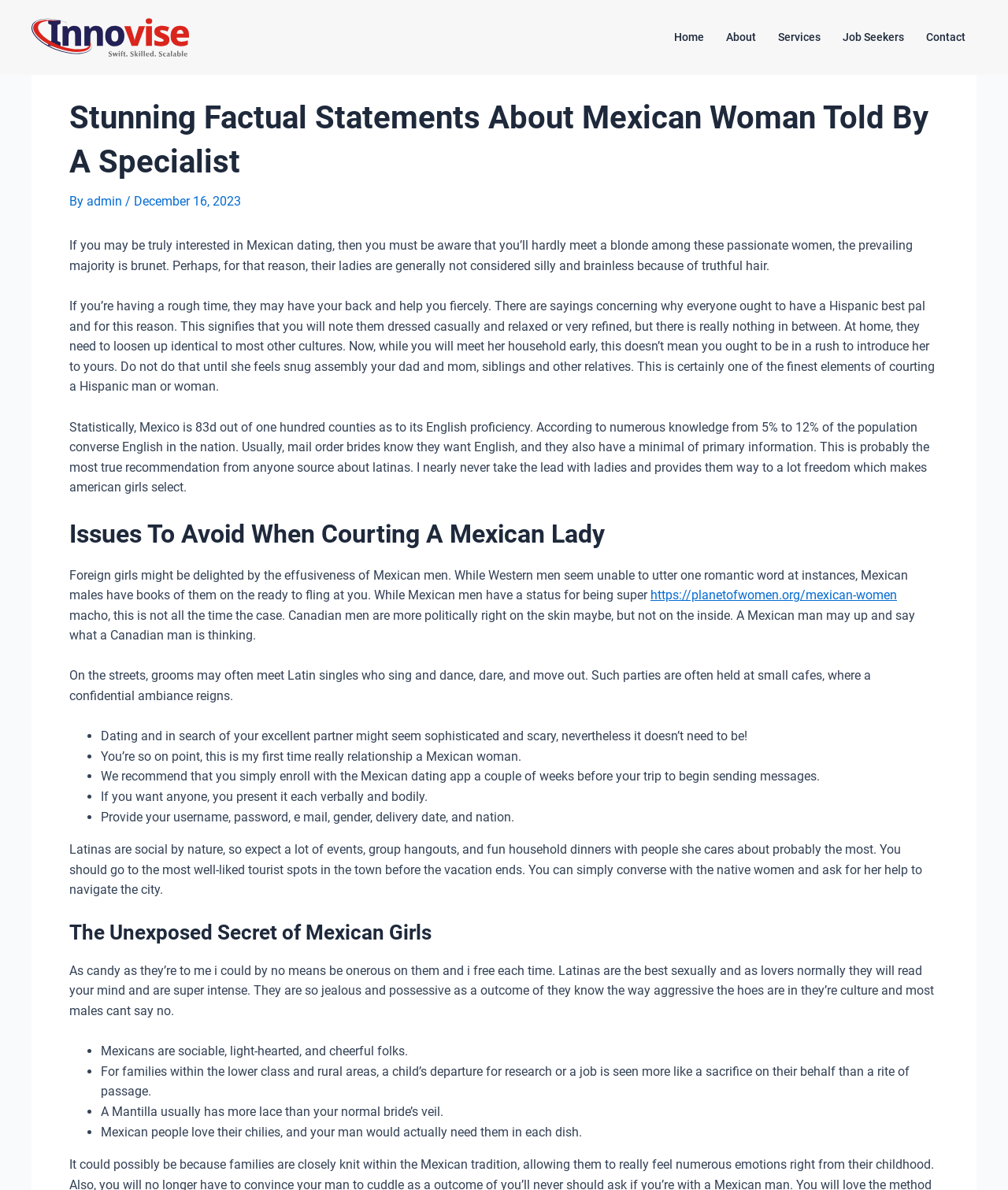Using the information in the image, give a detailed answer to the following question: What is a popular ingredient in Mexican cuisine?

Based on the webpage content, specifically the paragraph that starts with 'Mexican people love their chilies, and your man would actually need them in each dish.', it is mentioned that chilies are a popular ingredient in Mexican cuisine and are often used in various dishes.